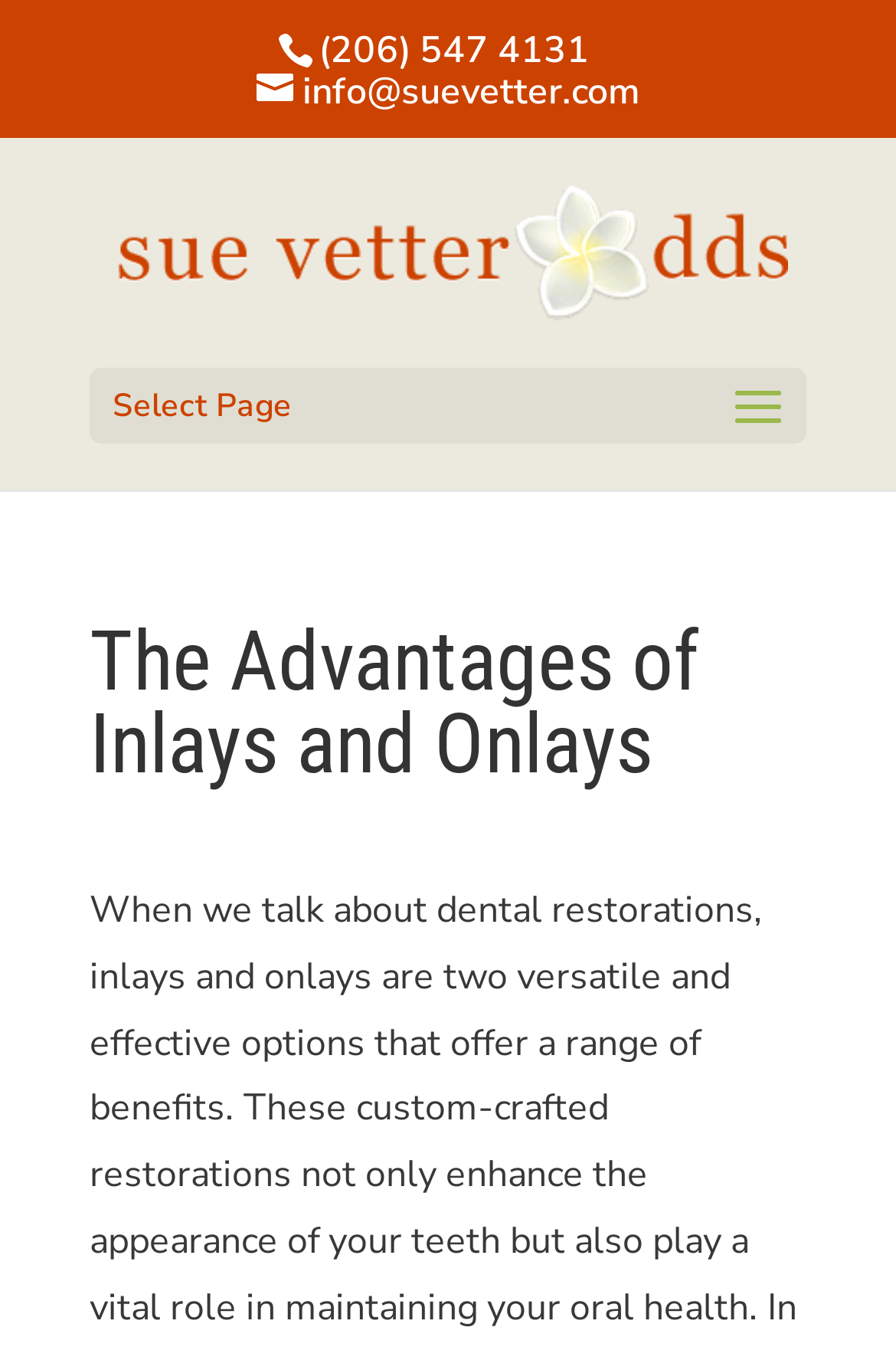What is the main title displayed on this webpage?

The Advantages of Inlays and Onlays